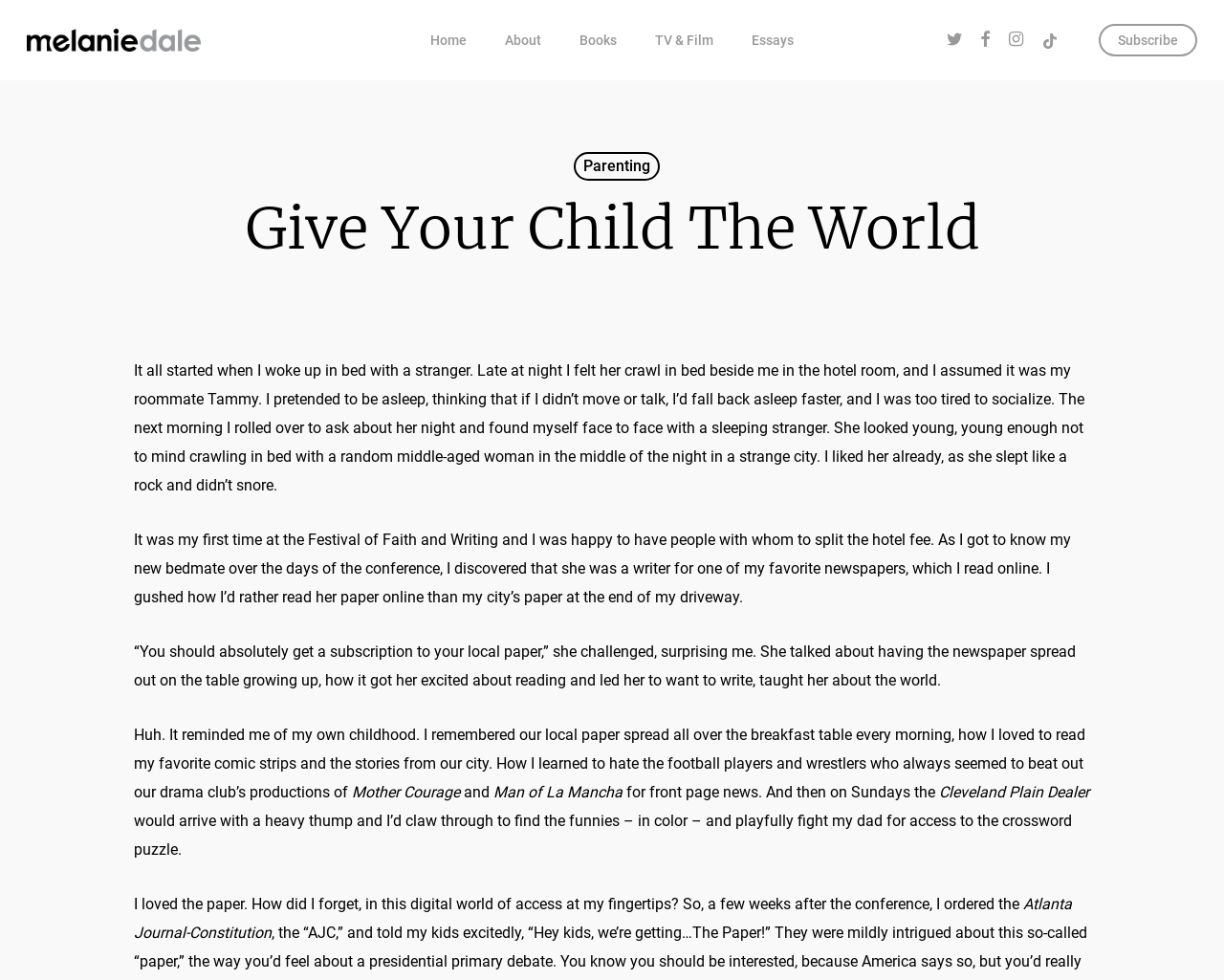Please identify the bounding box coordinates of the element that needs to be clicked to perform the following instruction: "Check out the 'Infreakinfertility' link".

[0.573, 0.952, 0.741, 0.981]